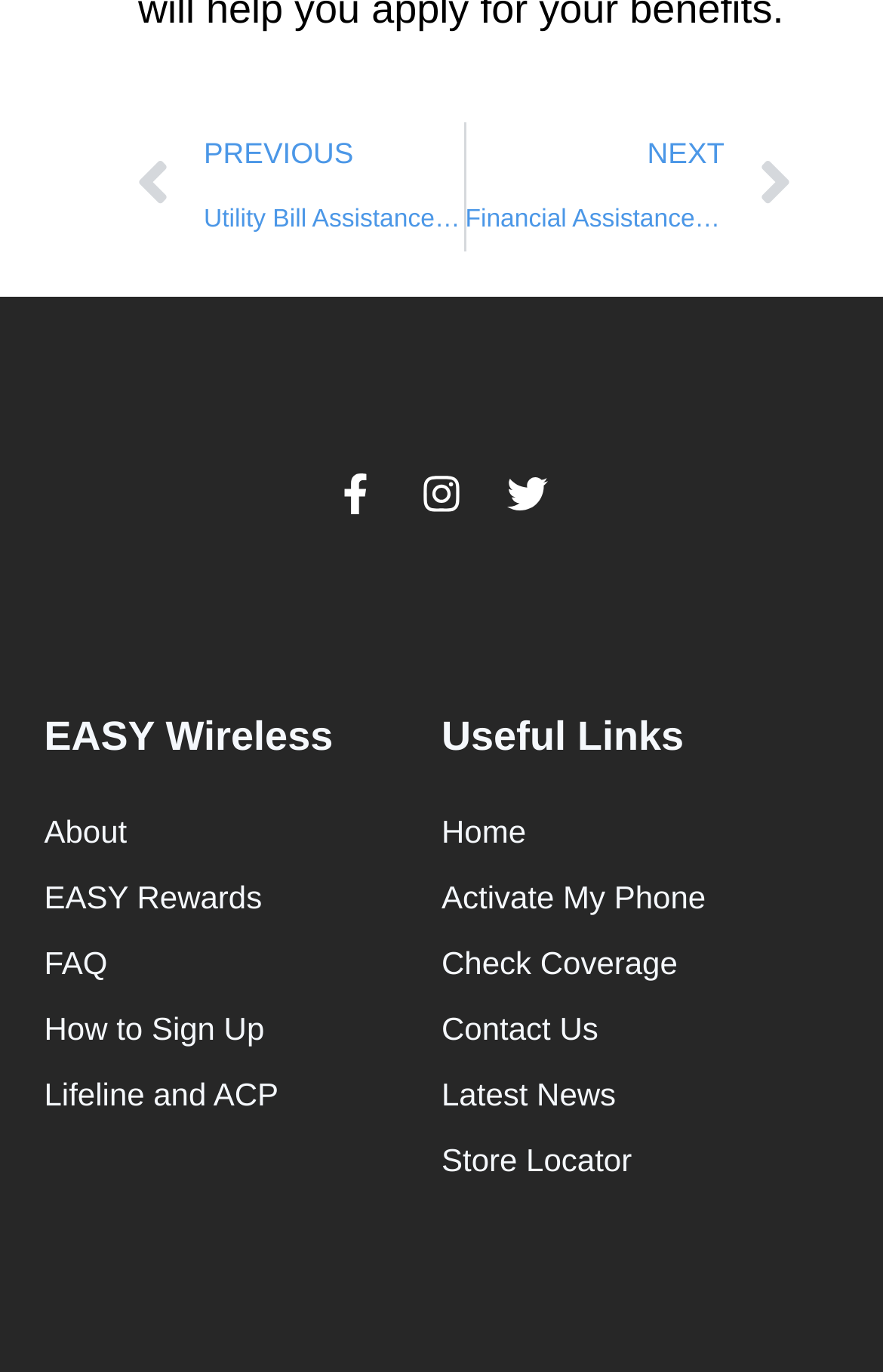Kindly determine the bounding box coordinates of the area that needs to be clicked to fulfill this instruction: "Learn about EASY Wireless".

[0.05, 0.52, 0.5, 0.556]